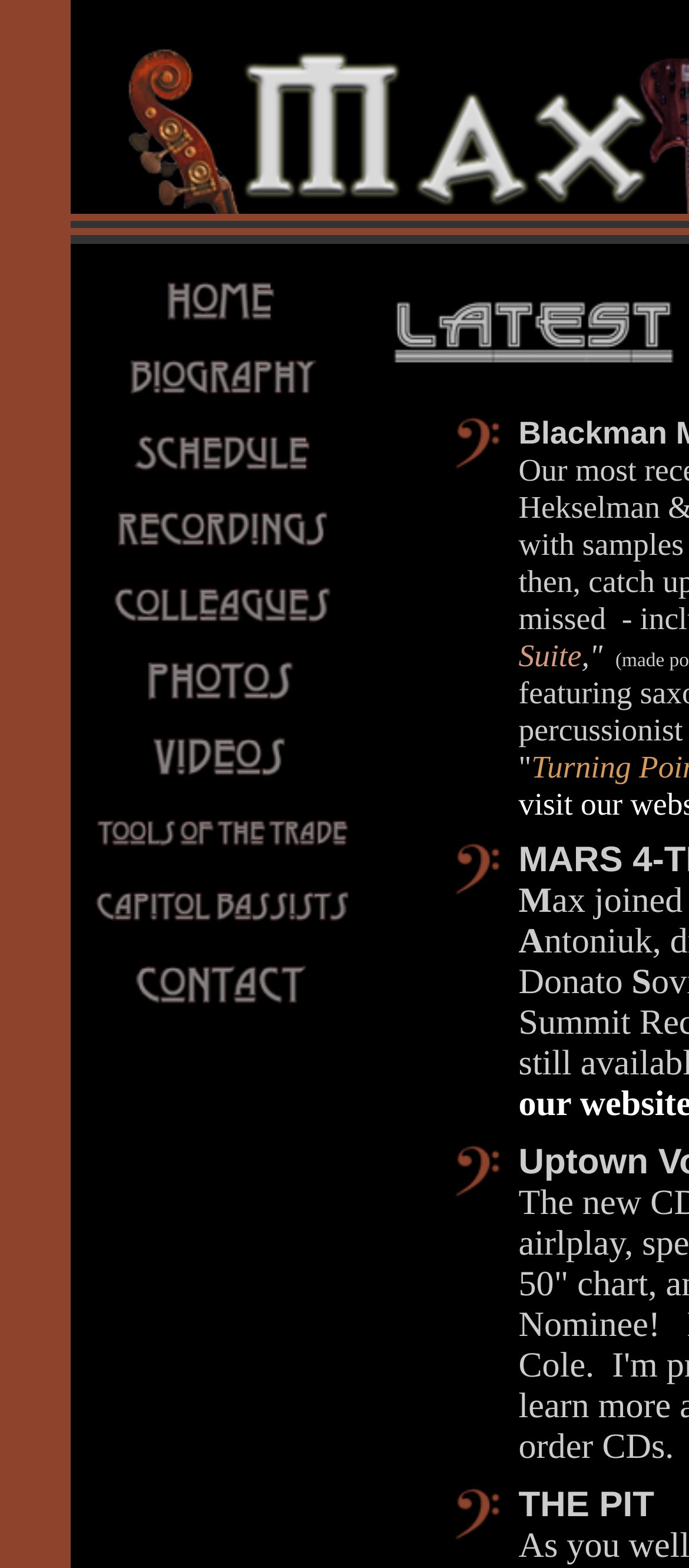Locate the bounding box coordinates of the element that should be clicked to fulfill the instruction: "Explore Recordings".

[0.131, 0.313, 0.515, 0.362]